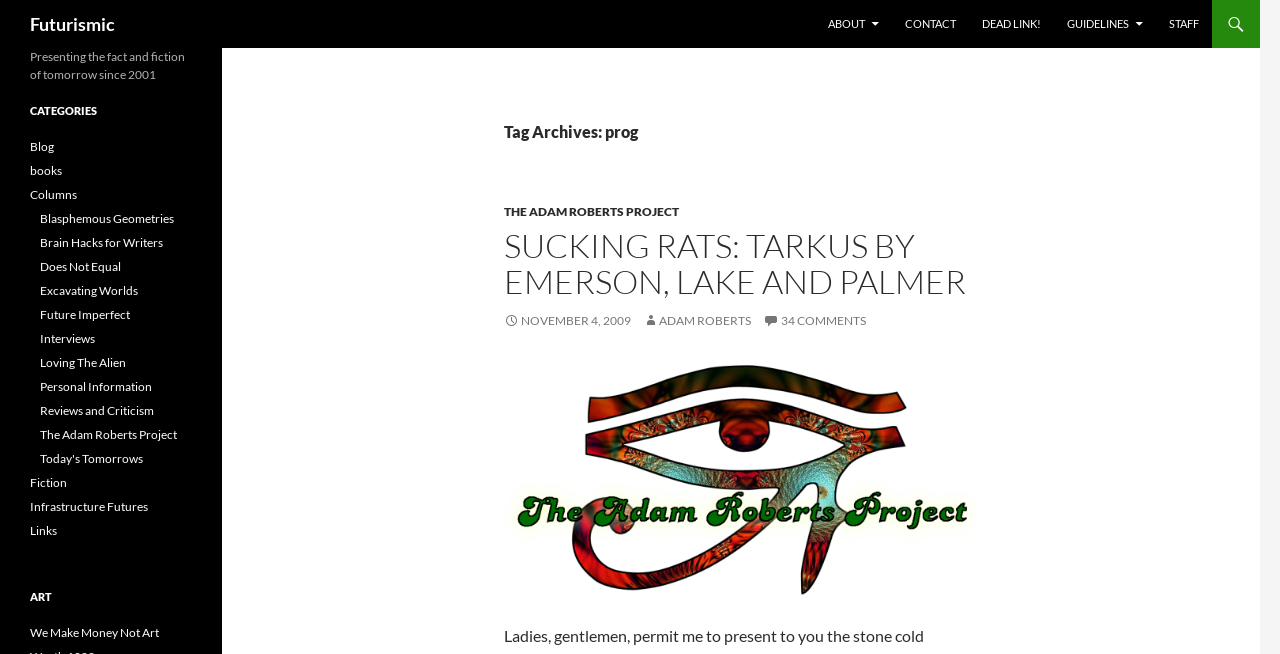From the screenshot, find the bounding box of the UI element matching this description: "Dead link!". Supply the bounding box coordinates in the form [left, top, right, bottom], each a float between 0 and 1.

[0.758, 0.0, 0.823, 0.073]